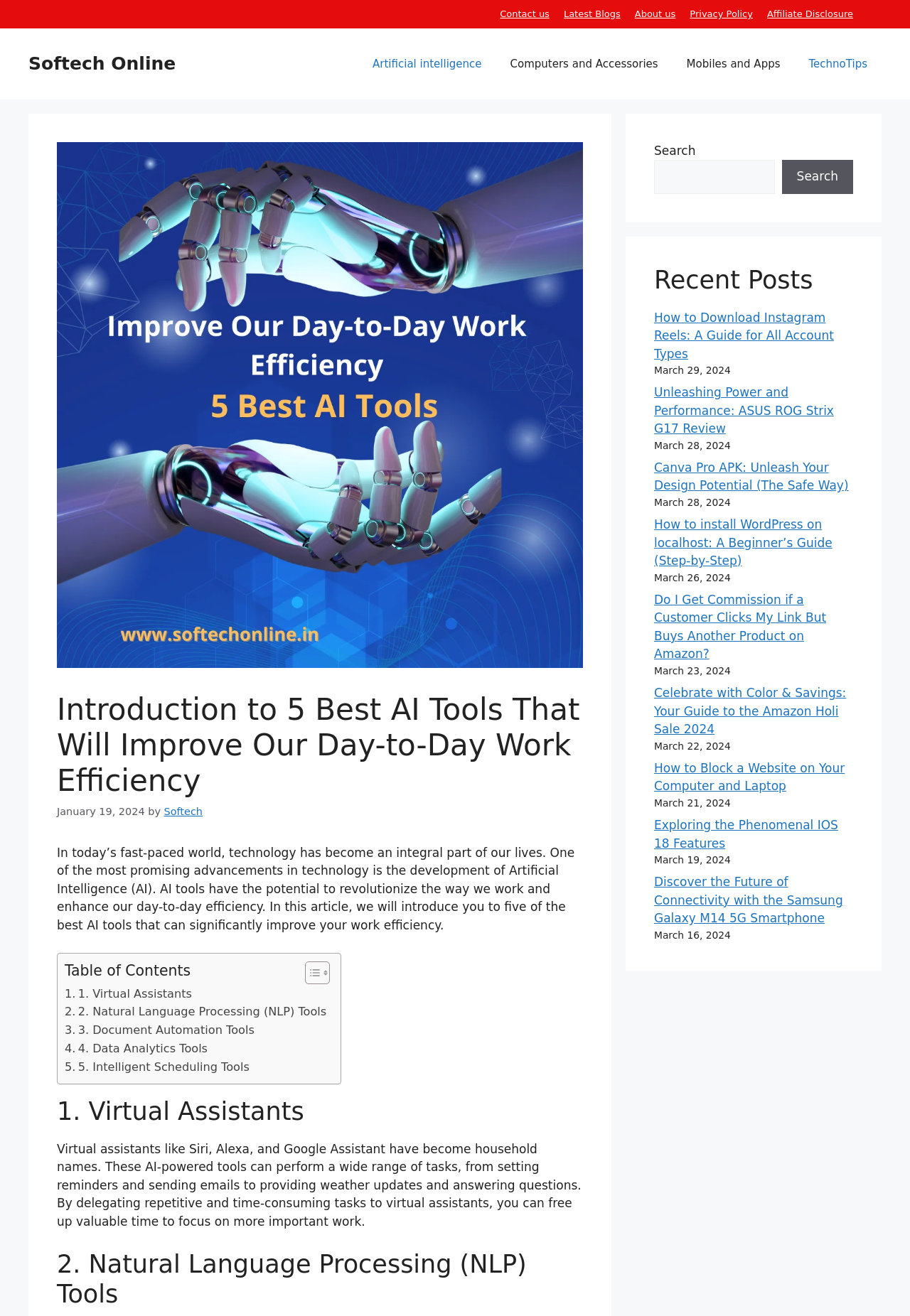Generate the text of the webpage's primary heading.

Introduction to 5 Best AI Tools That Will Improve Our Day-to-Day Work Efficiency